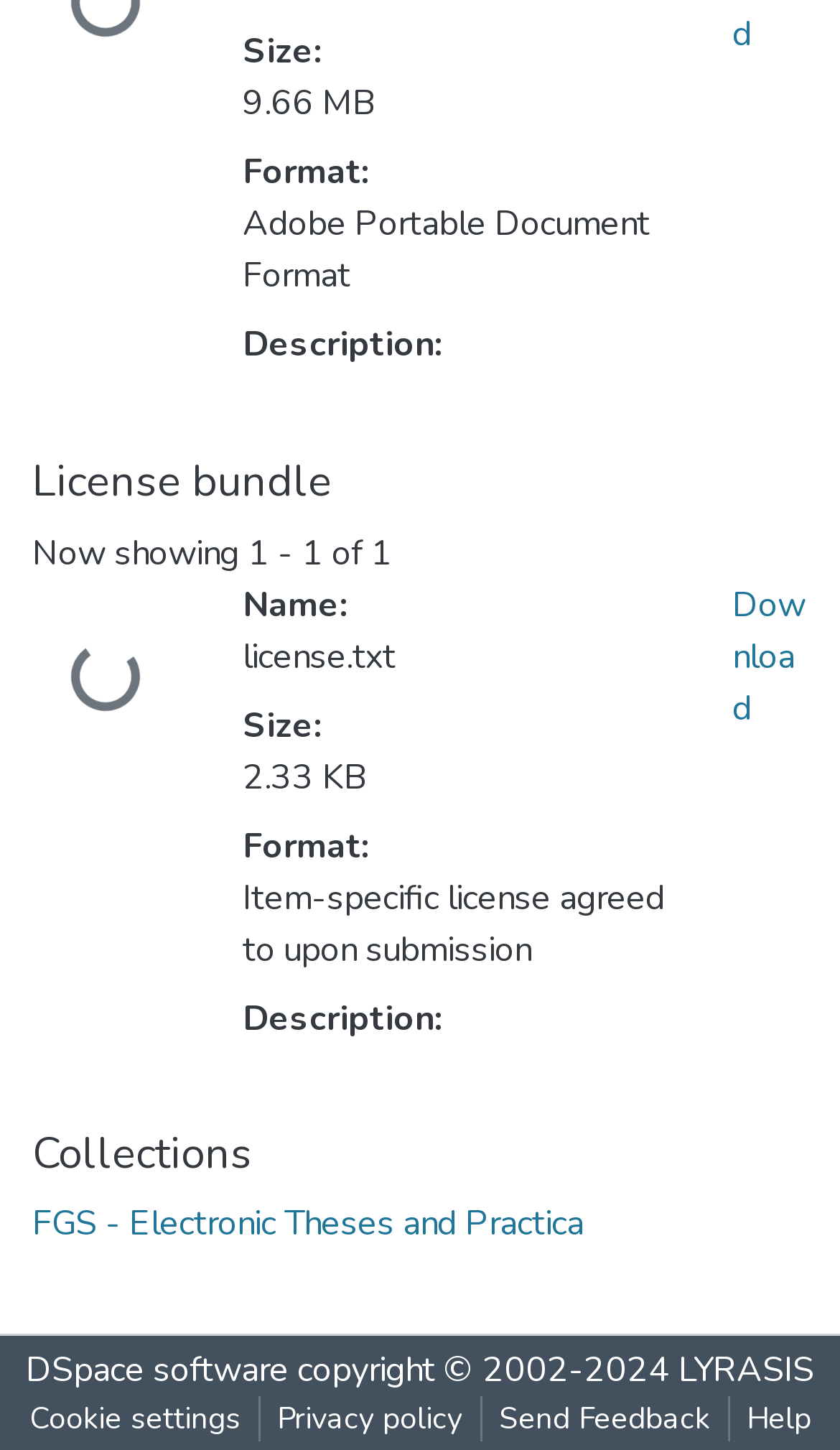Please identify the coordinates of the bounding box that should be clicked to fulfill this instruction: "View the license bundle".

[0.038, 0.315, 0.962, 0.351]